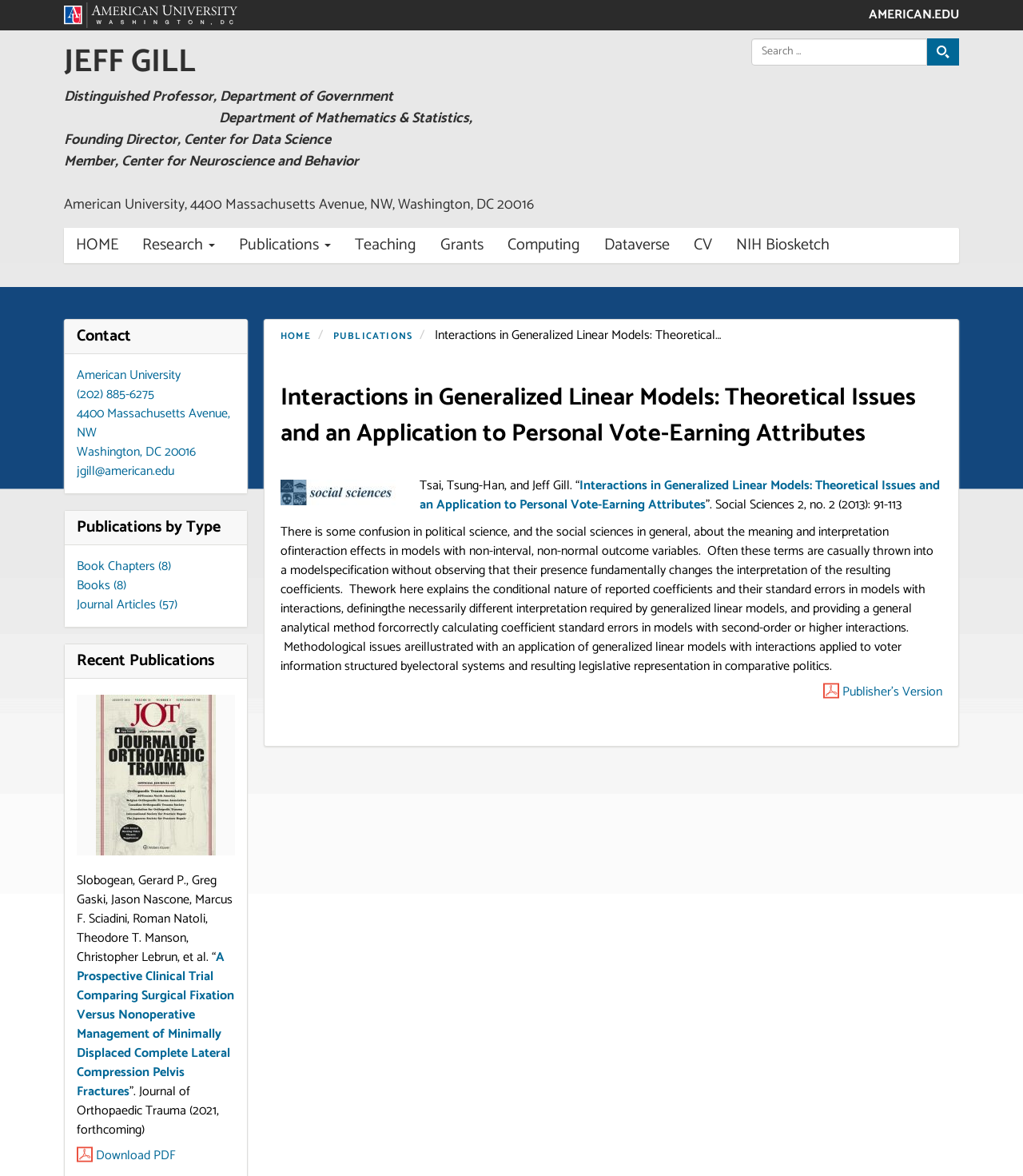Provide a brief response in the form of a single word or phrase:
What is the university's address?

4400 Massachusetts Avenue, NW, Washington, DC 20016